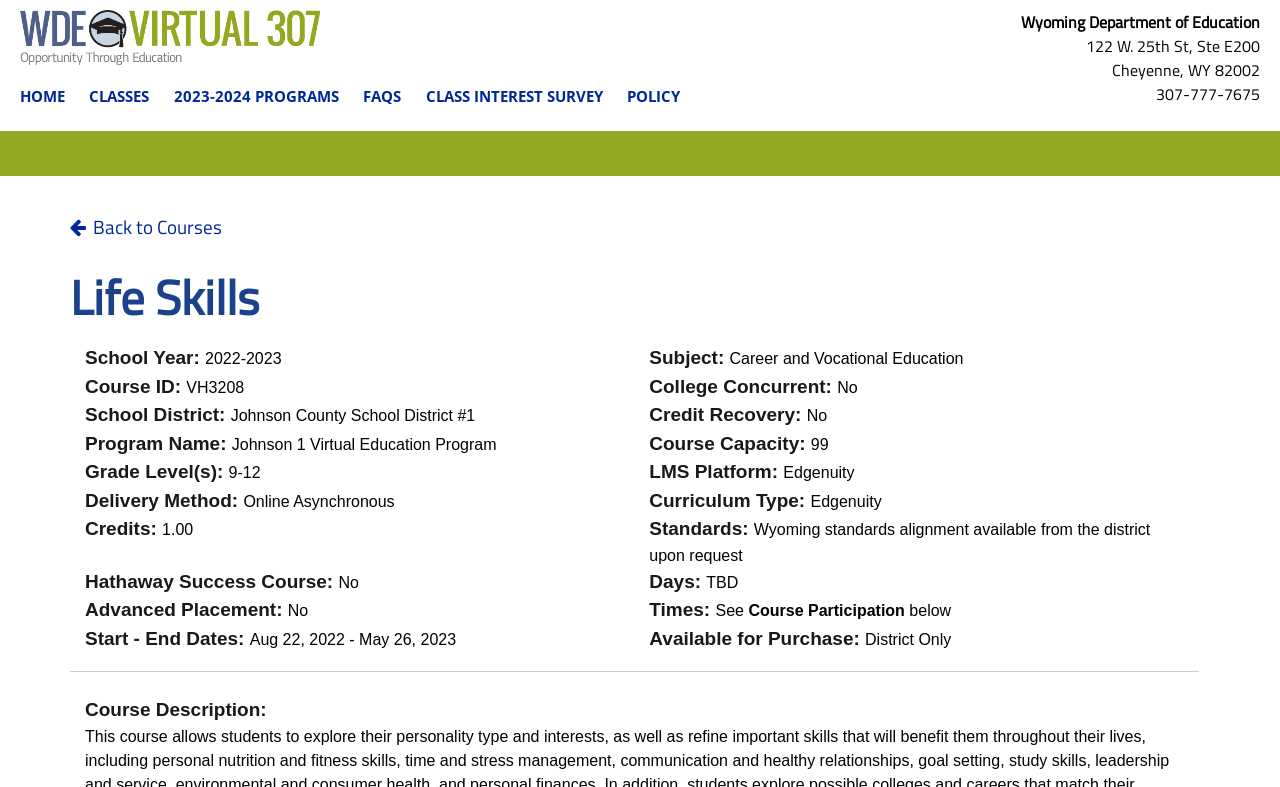From the webpage screenshot, predict the bounding box of the UI element that matches this description: "Policy".

[0.49, 0.108, 0.531, 0.137]